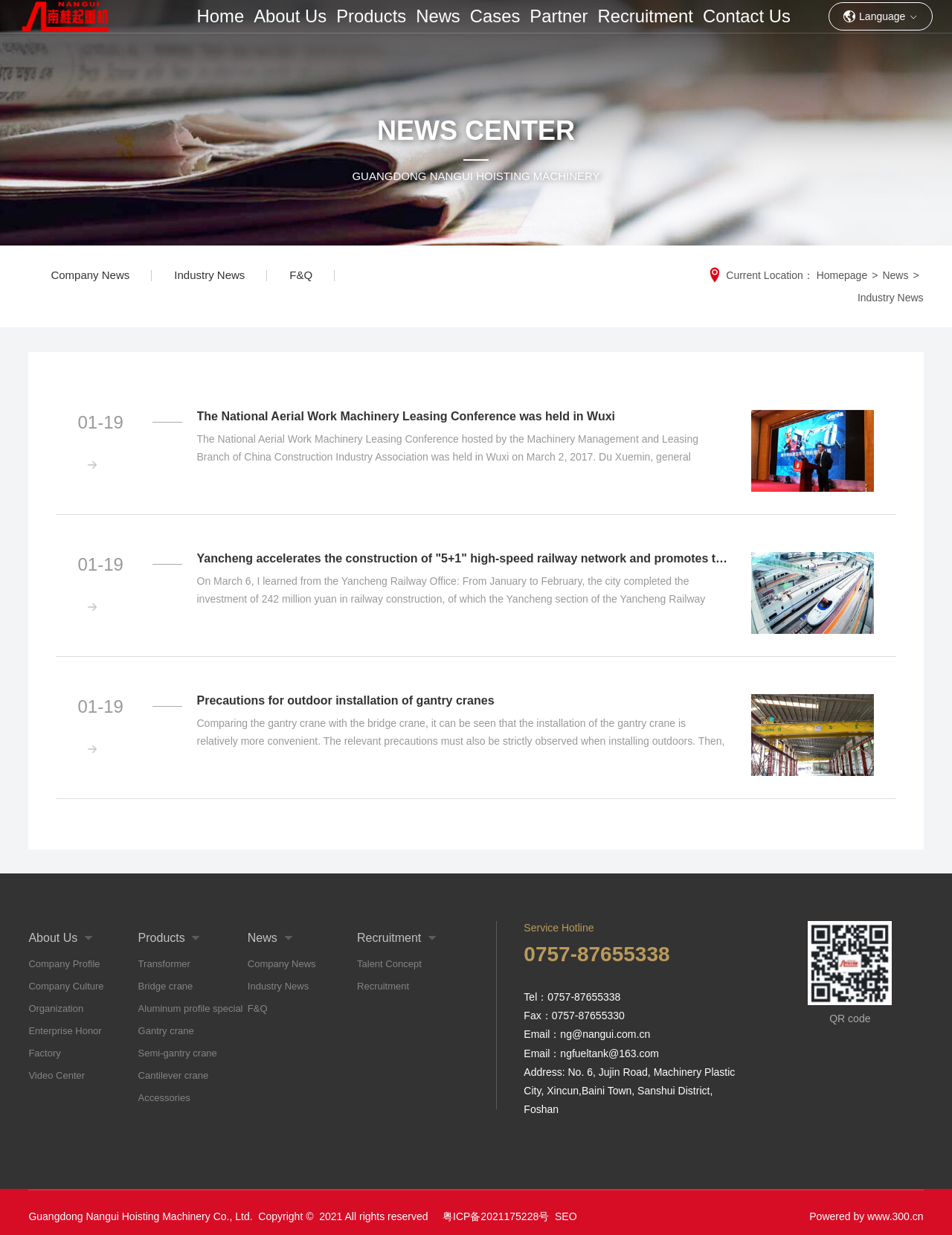What are the categories of products offered by the company?
Using the visual information, reply with a single word or short phrase.

Transformer, Bridge crane, etc.